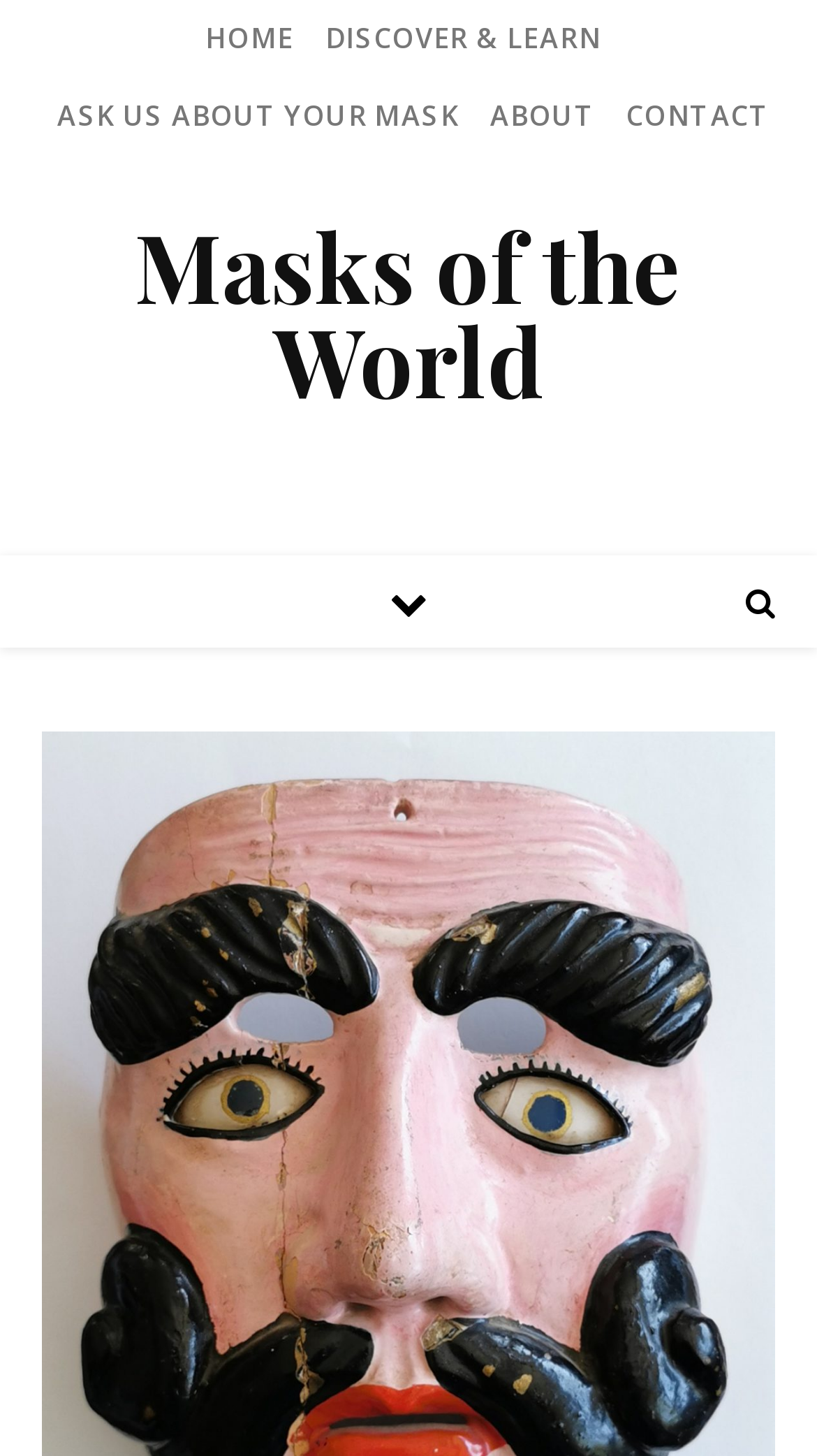Using the format (top-left x, top-left y, bottom-right x, bottom-right y), provide the bounding box coordinates for the described UI element. All values should be floating point numbers between 0 and 1: Masks of the World

[0.0, 0.15, 1.0, 0.279]